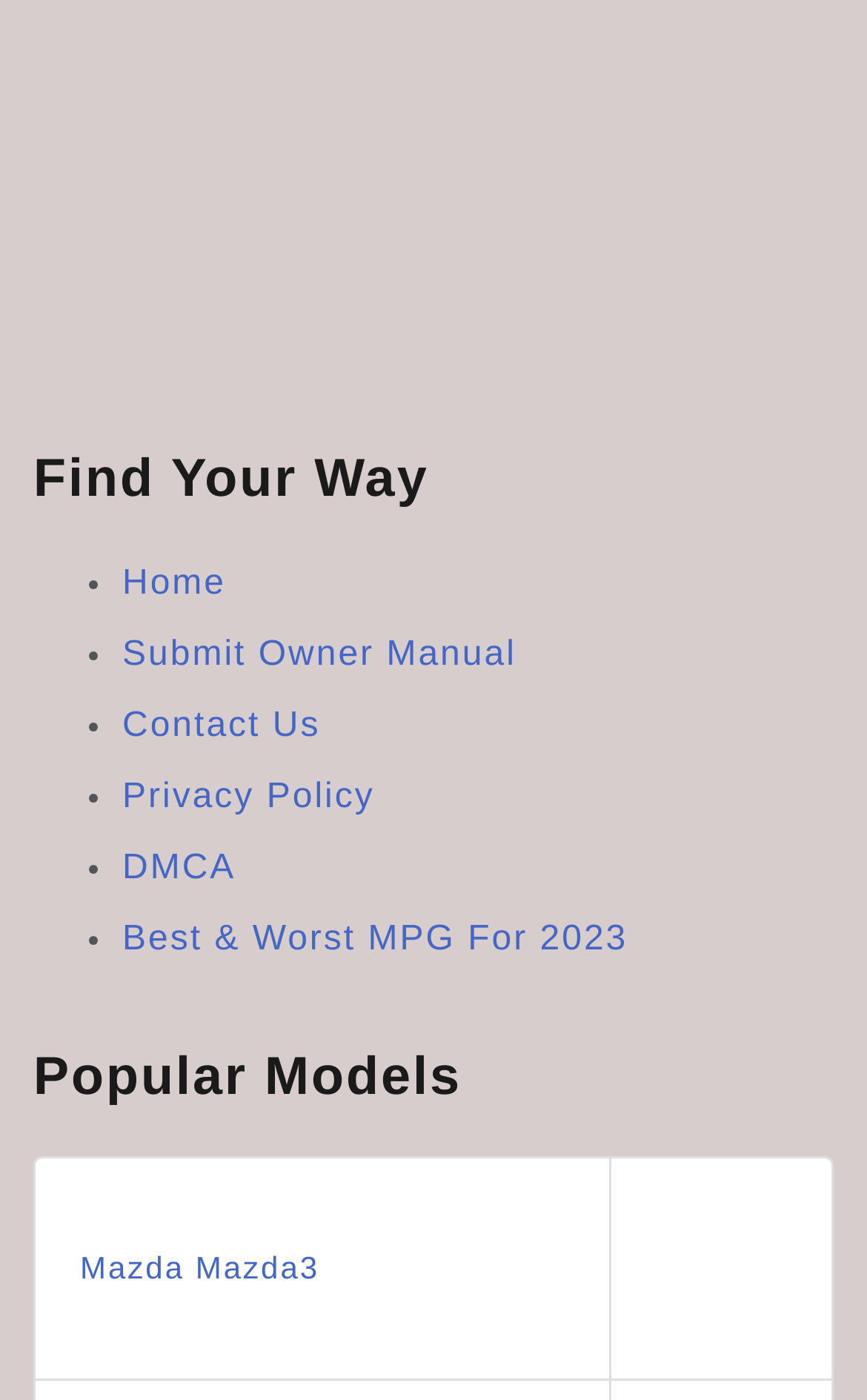What is the first link in the navigation menu?
Use the image to answer the question with a single word or phrase.

Home